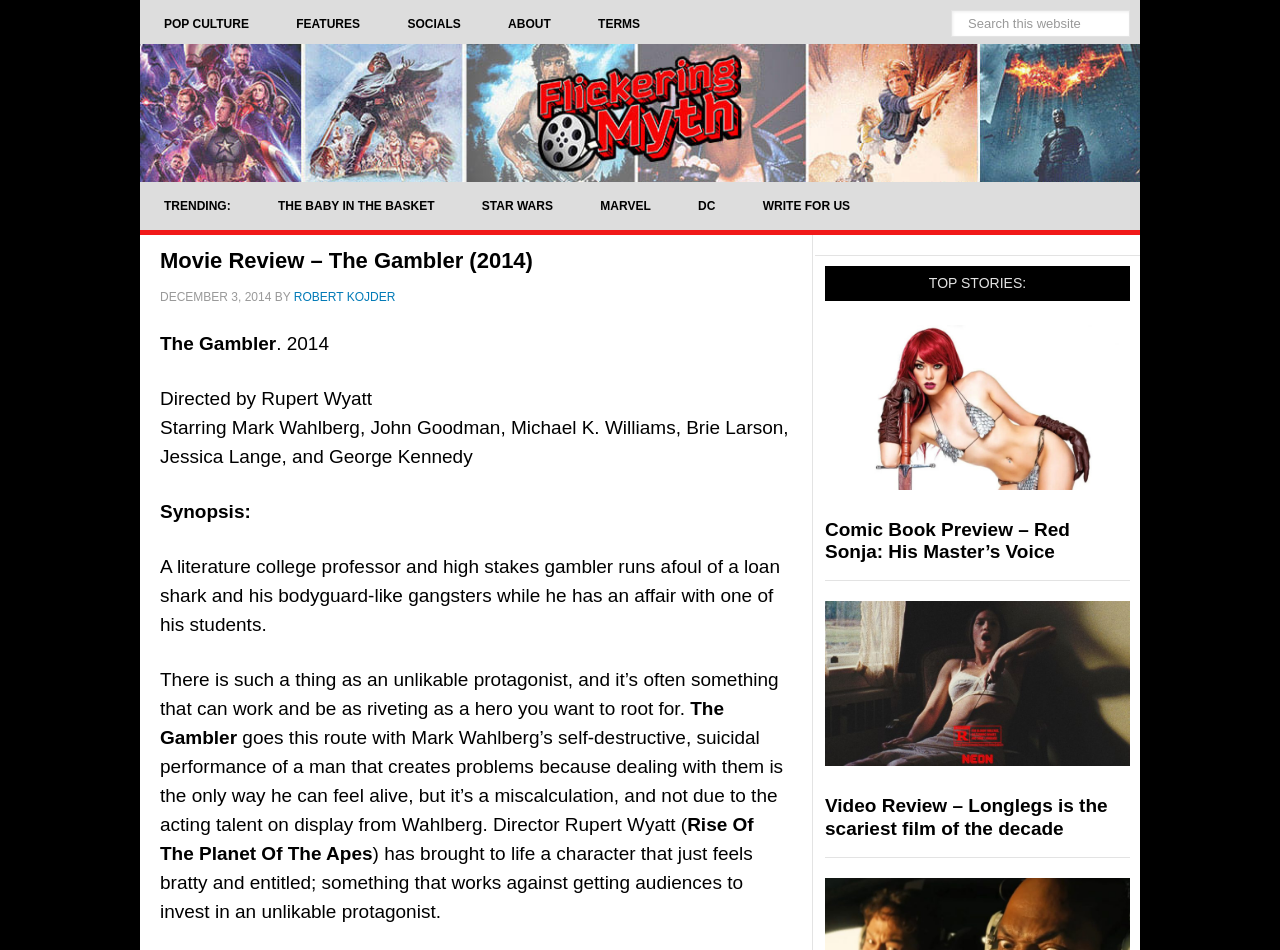Please identify the bounding box coordinates of the element that needs to be clicked to perform the following instruction: "Go to POP CULTURE page".

[0.109, 0.0, 0.213, 0.051]